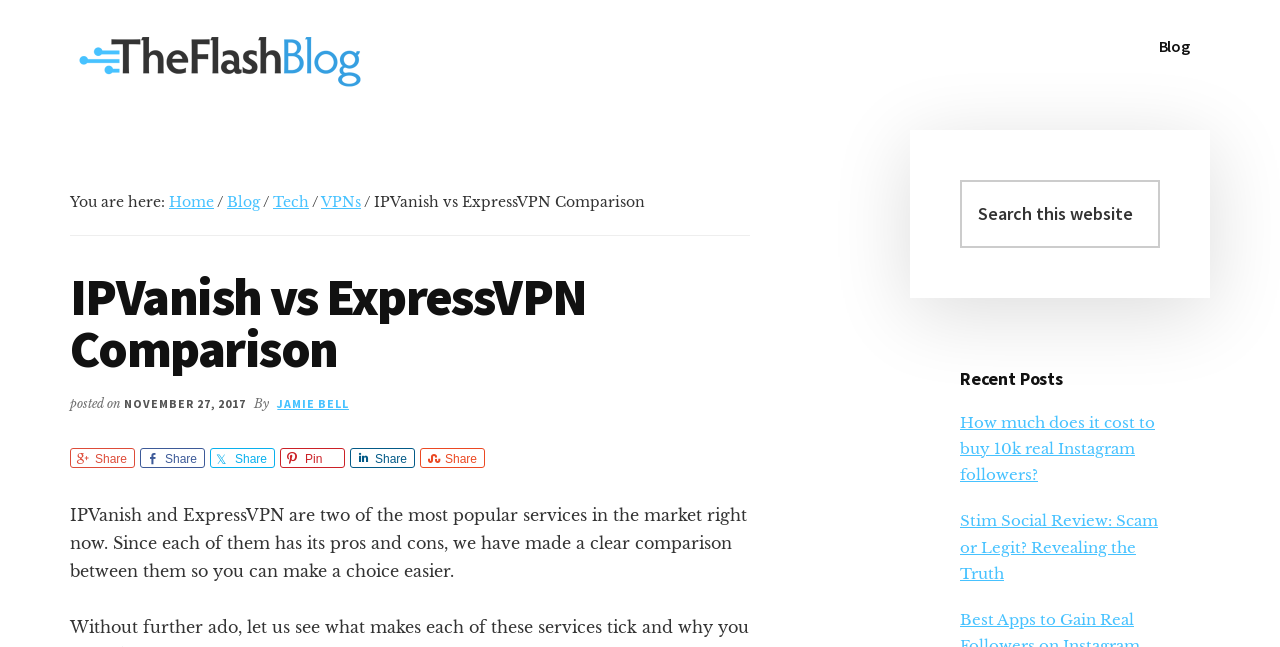Identify the bounding box coordinates for the UI element described as: "Jamie Bell".

[0.217, 0.611, 0.273, 0.634]